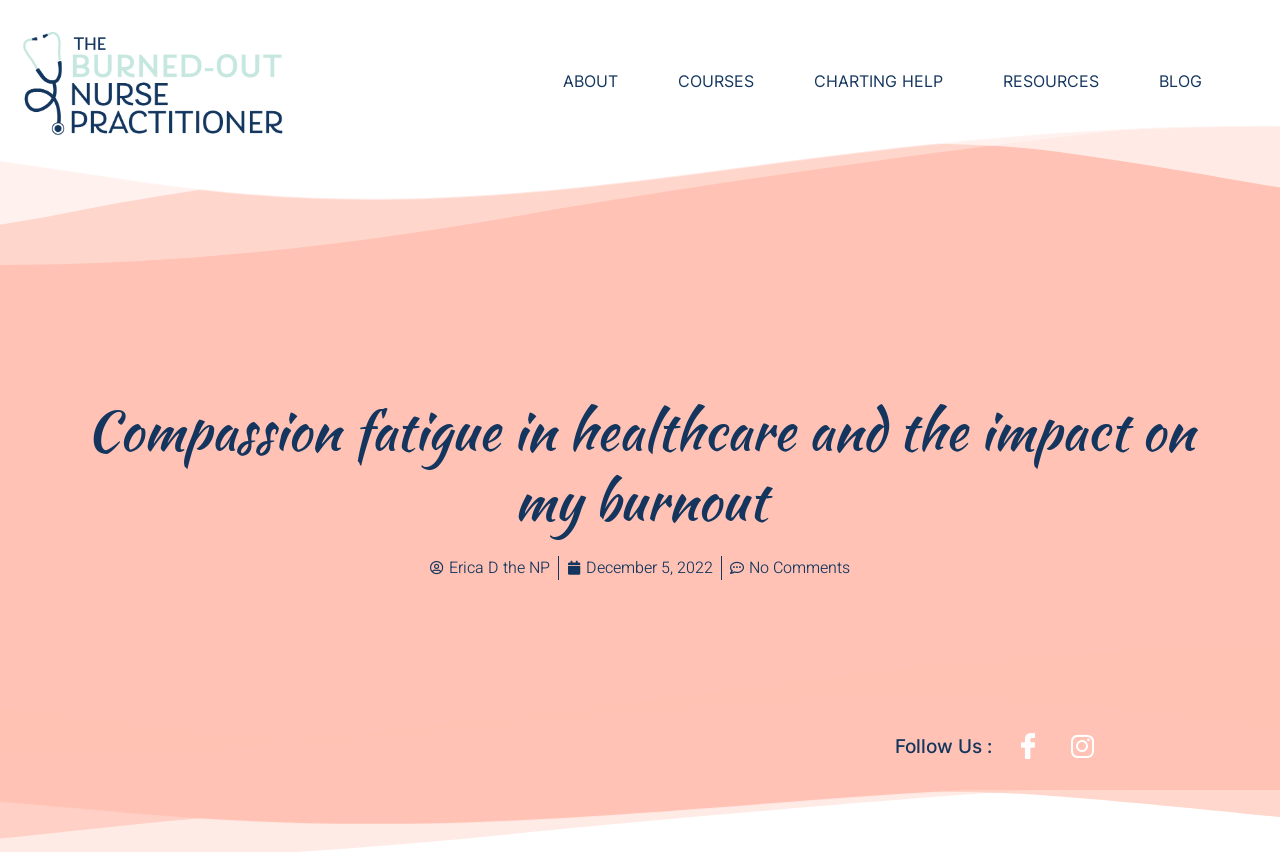Who is the author of the article?
Please answer the question with as much detail as possible using the screenshot.

I found the answer by looking at the link element with the text 'Erica D the NP' and bounding box coordinates [0.336, 0.653, 0.43, 0.681].